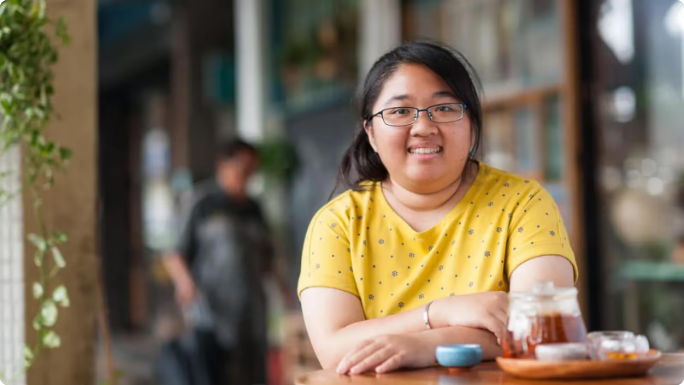Describe all significant details and elements found in the image.

The image features a young woman sitting at a wooden table, smiling warmly at the camera. She is wearing a bright yellow shirt adorned with small patterns and has glasses perched on her nose. In front of her, there is a small blue dish and a jar filled with a beverage, suggesting a moment of relaxation or conversation. The background is softly blurred, revealing a lively street scene, with a figure walking by. The overall ambiance conveys a sense of community and connection, embodying the theme of individuals living with rare diseases and the importance of support and care within their communities.